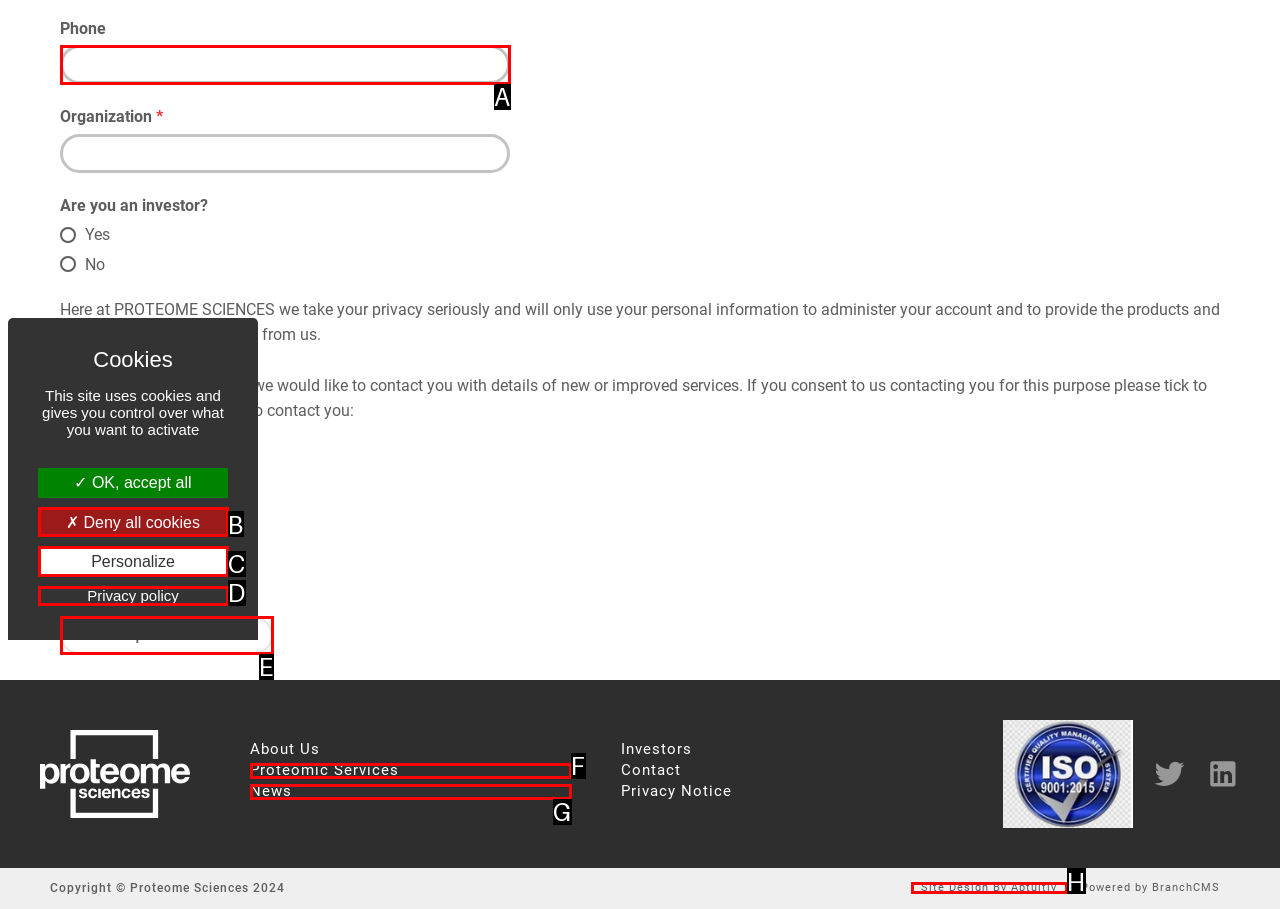Find the option that best fits the description: parent_node: Phone name="phone". Answer with the letter of the option.

A